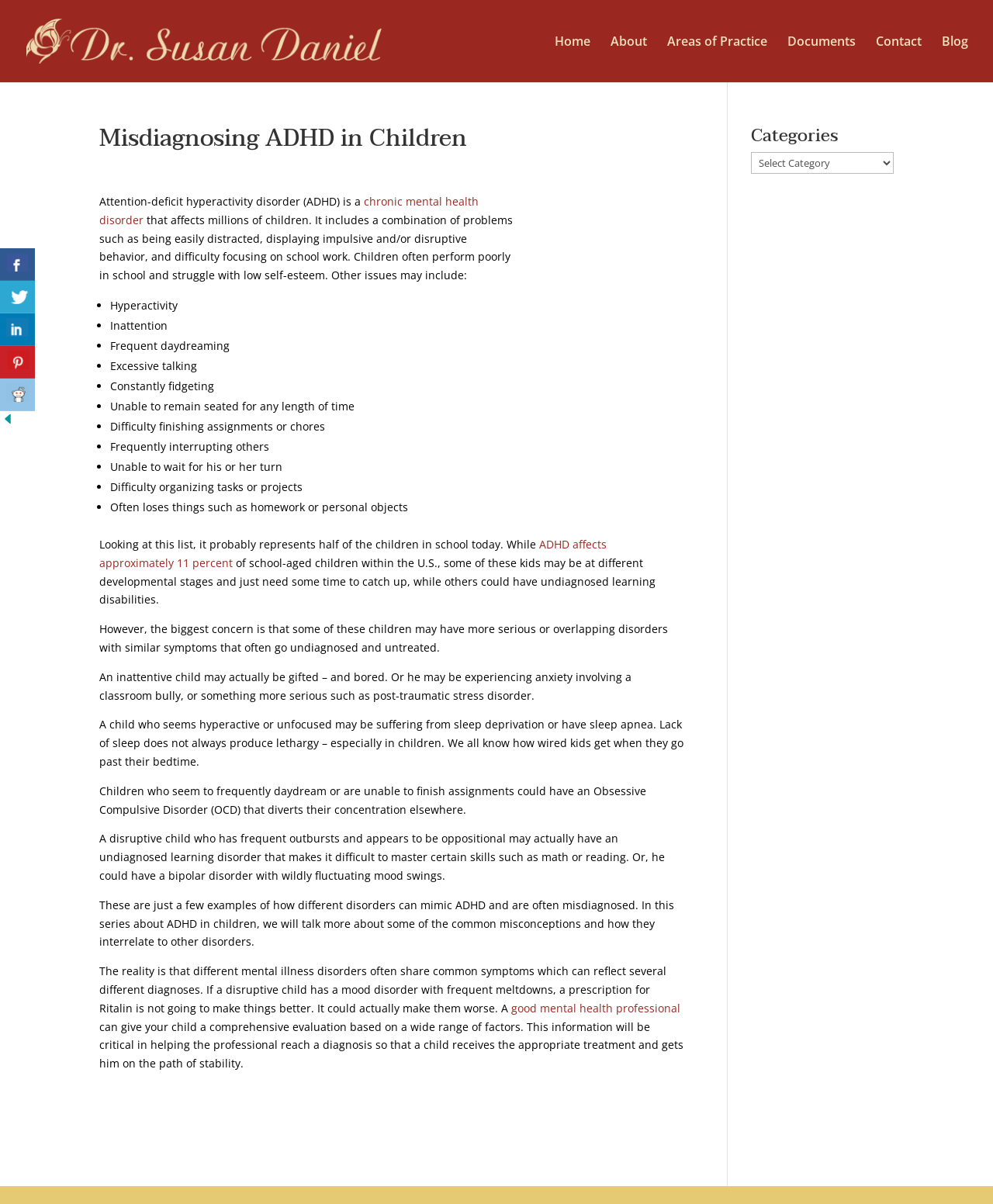Respond with a single word or phrase to the following question:
What is the name of the author?

Dr. Susan Daniel